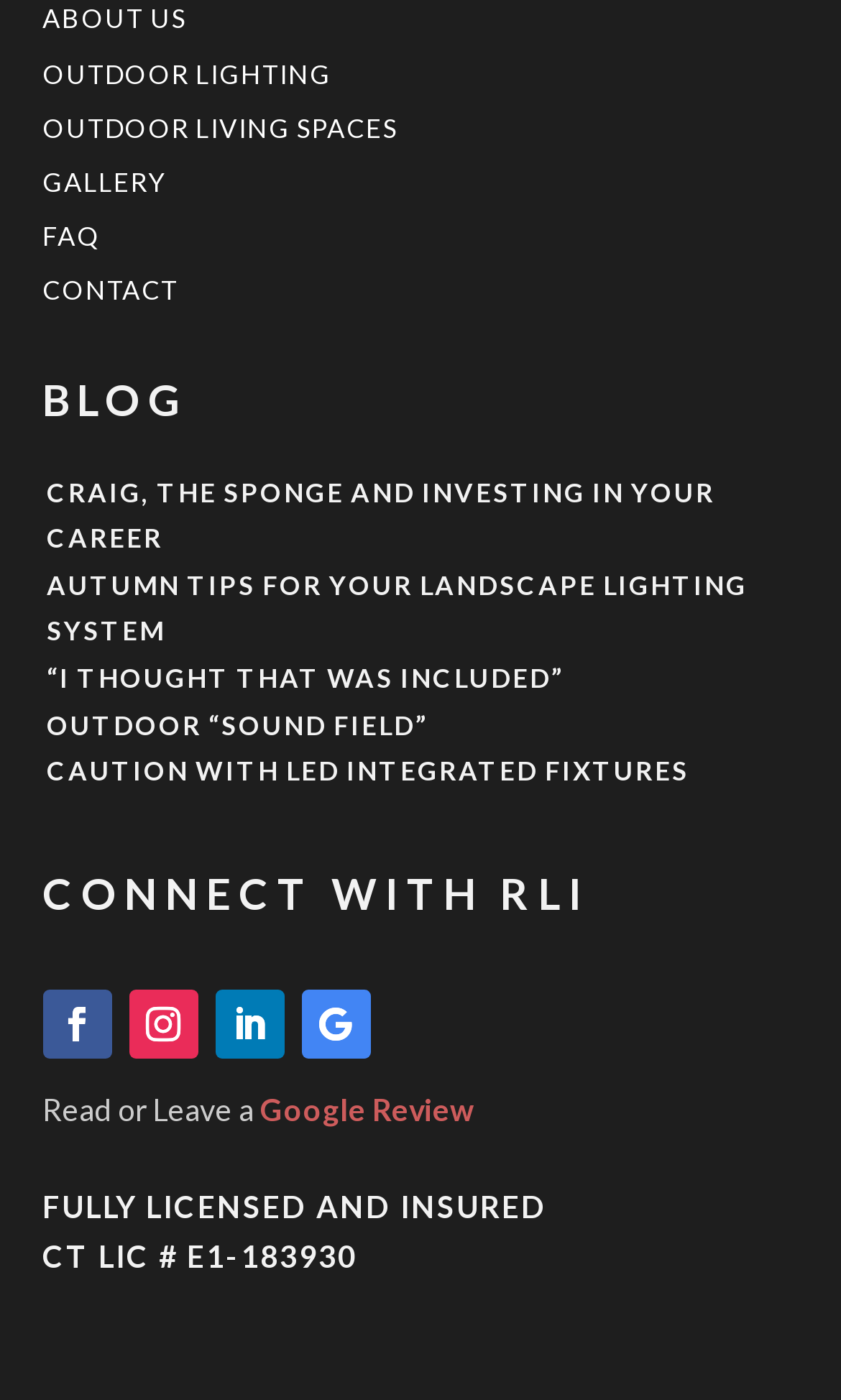How many social media links are available?
Provide a detailed and well-explained answer to the question.

I counted the number of social media links by looking at the icons and their corresponding links, which are Facebook, Twitter, Instagram, and Pinterest, respectively.